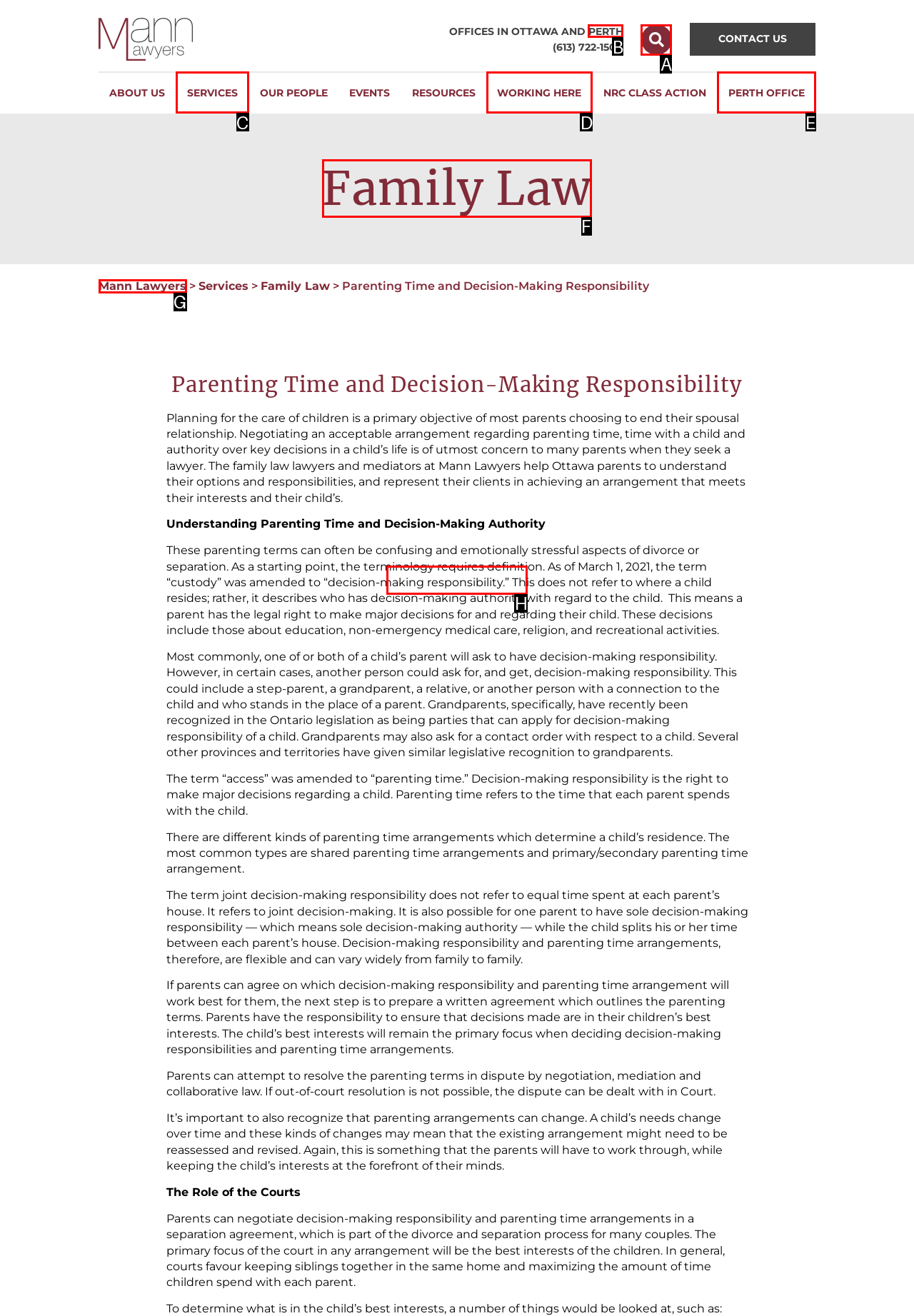Select the appropriate letter to fulfill the given instruction: Learn about family law
Provide the letter of the correct option directly.

F